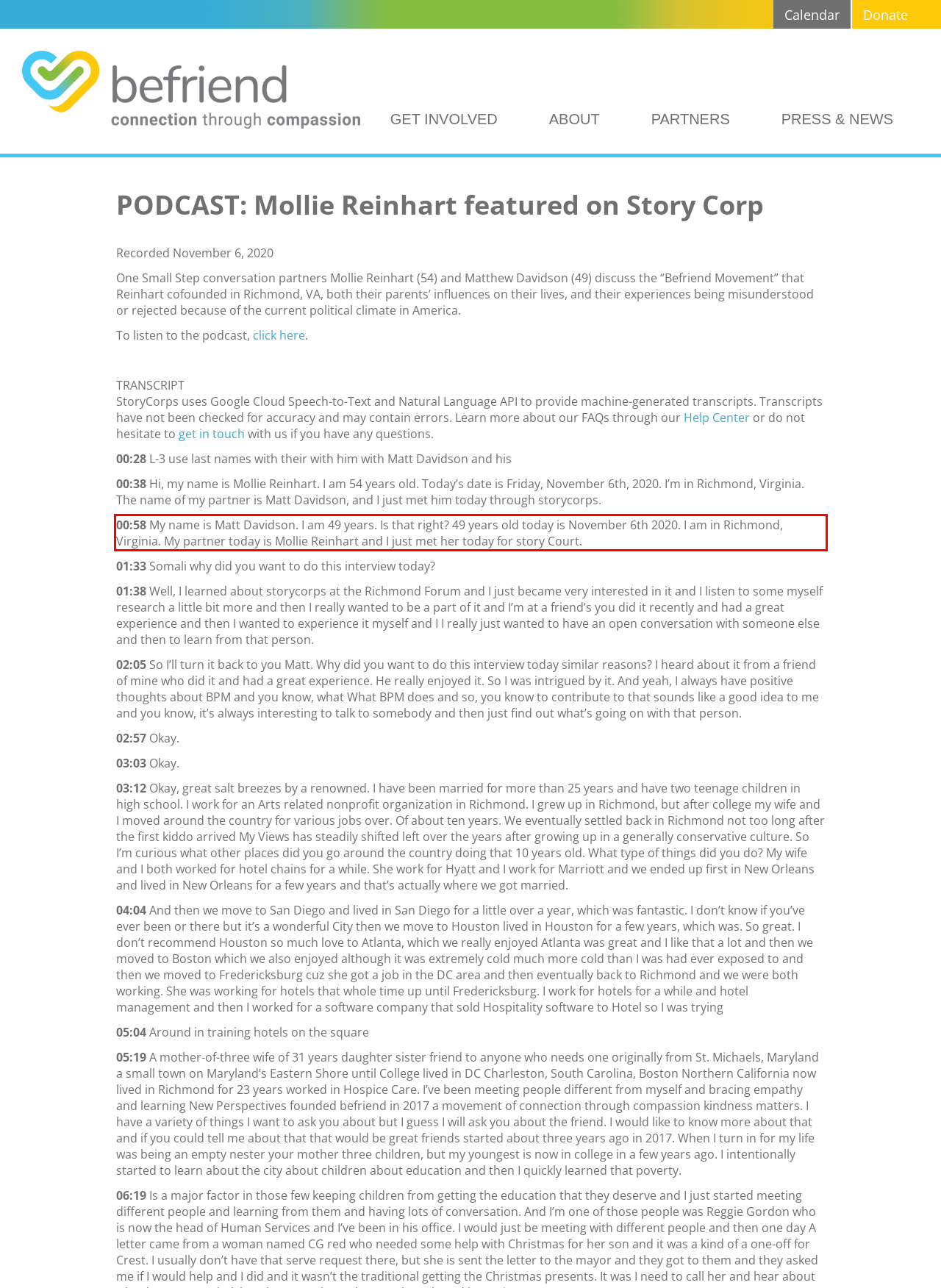Given a webpage screenshot, locate the red bounding box and extract the text content found inside it.

00:58 My name is Matt Davidson. I am 49 years. Is that right? 49 years old today is November 6th 2020. I am in Richmond, Virginia. My partner today is Mollie Reinhart and I just met her today for story Court.